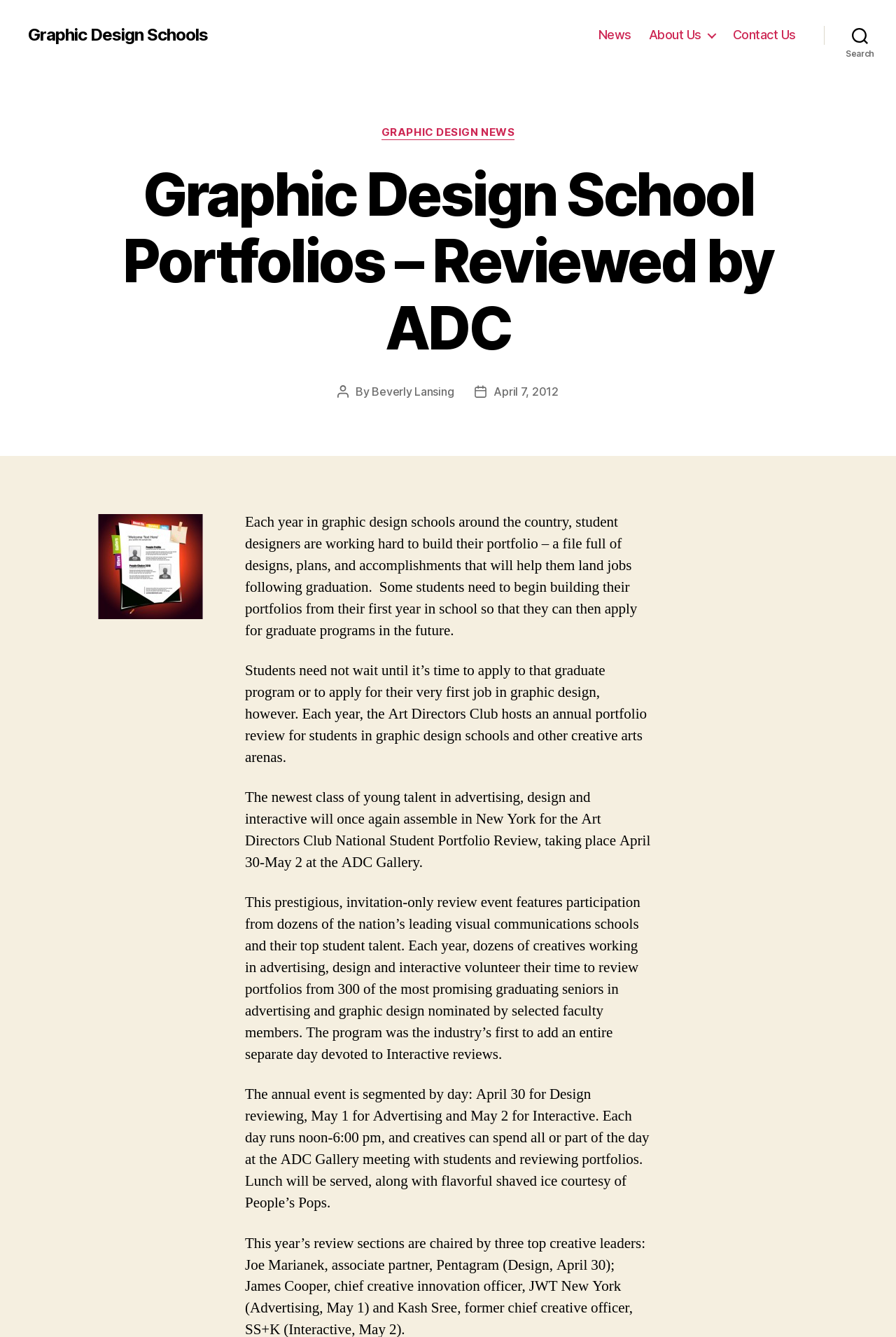What is served during the portfolio review event?
Using the information from the image, answer the question thoroughly.

According to the webpage, lunch will be served during the event, and People's Pops will provide flavorful shaved ice.